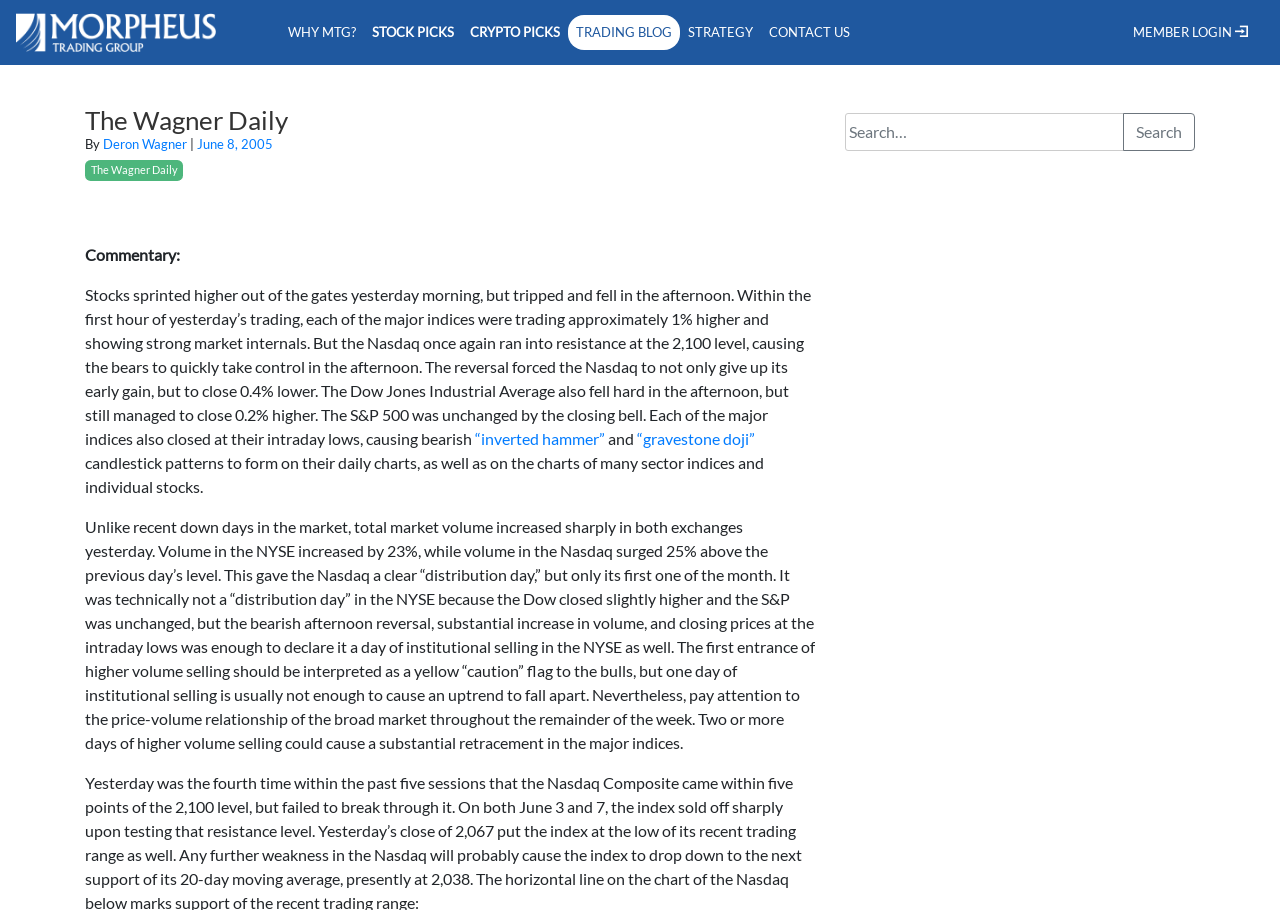Find the bounding box coordinates of the element I should click to carry out the following instruction: "Click on the English link".

None